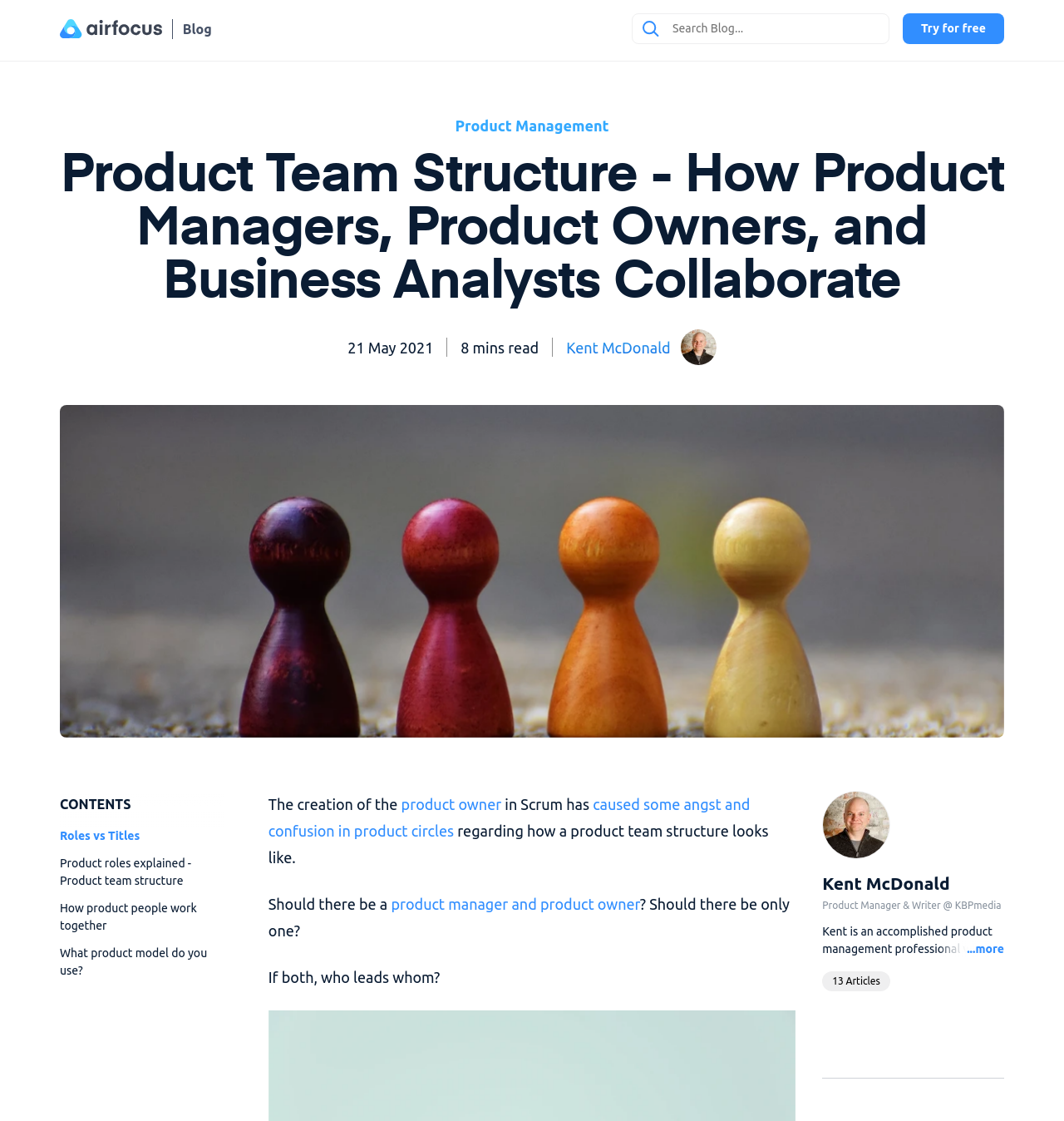Identify the bounding box coordinates for the element you need to click to achieve the following task: "read about product management". Provide the bounding box coordinates as four float numbers between 0 and 1, in the form [left, top, right, bottom].

[0.428, 0.105, 0.572, 0.119]